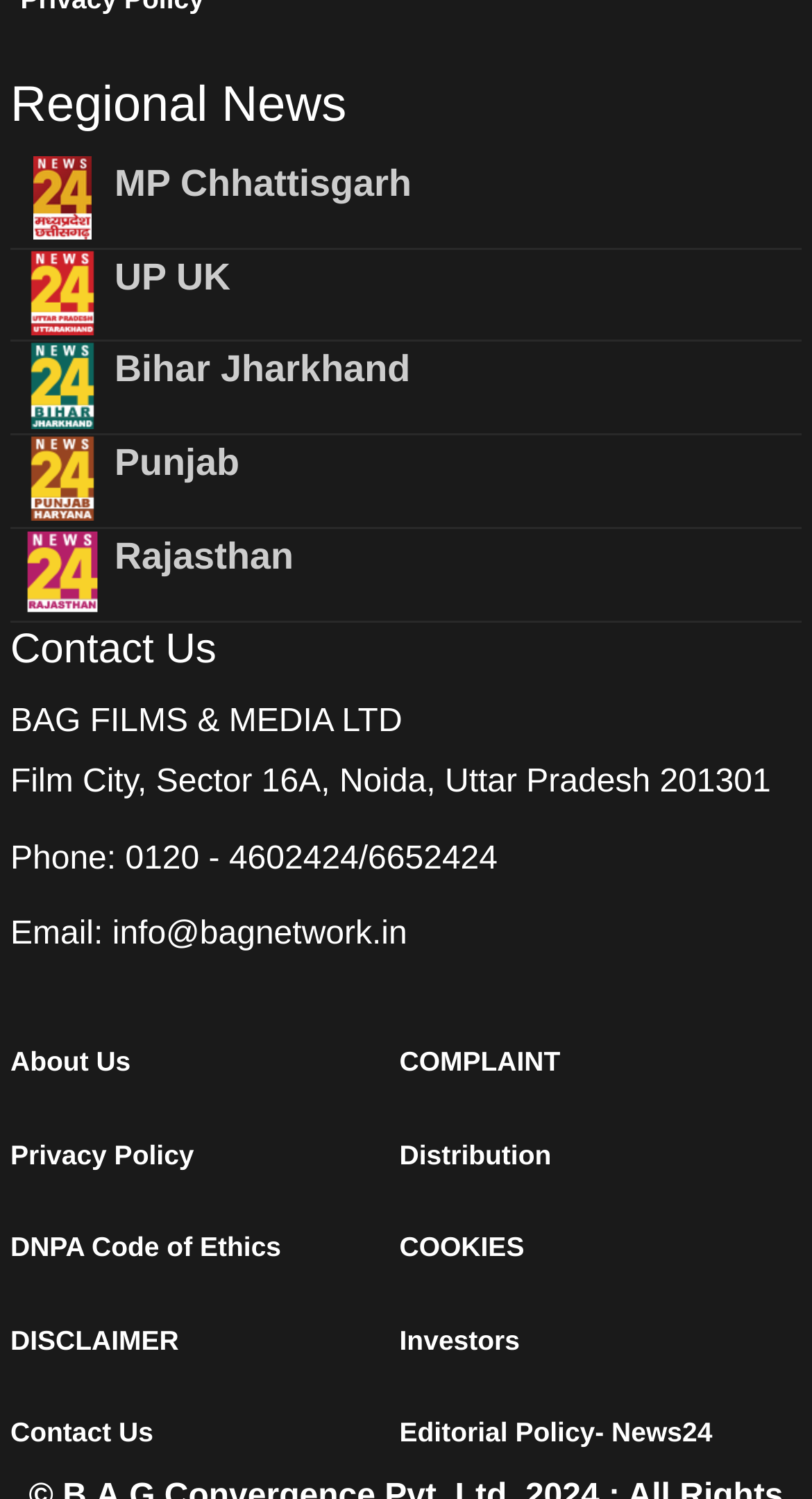Give a succinct answer to this question in a single word or phrase: 
What is the main category of news?

Regional News